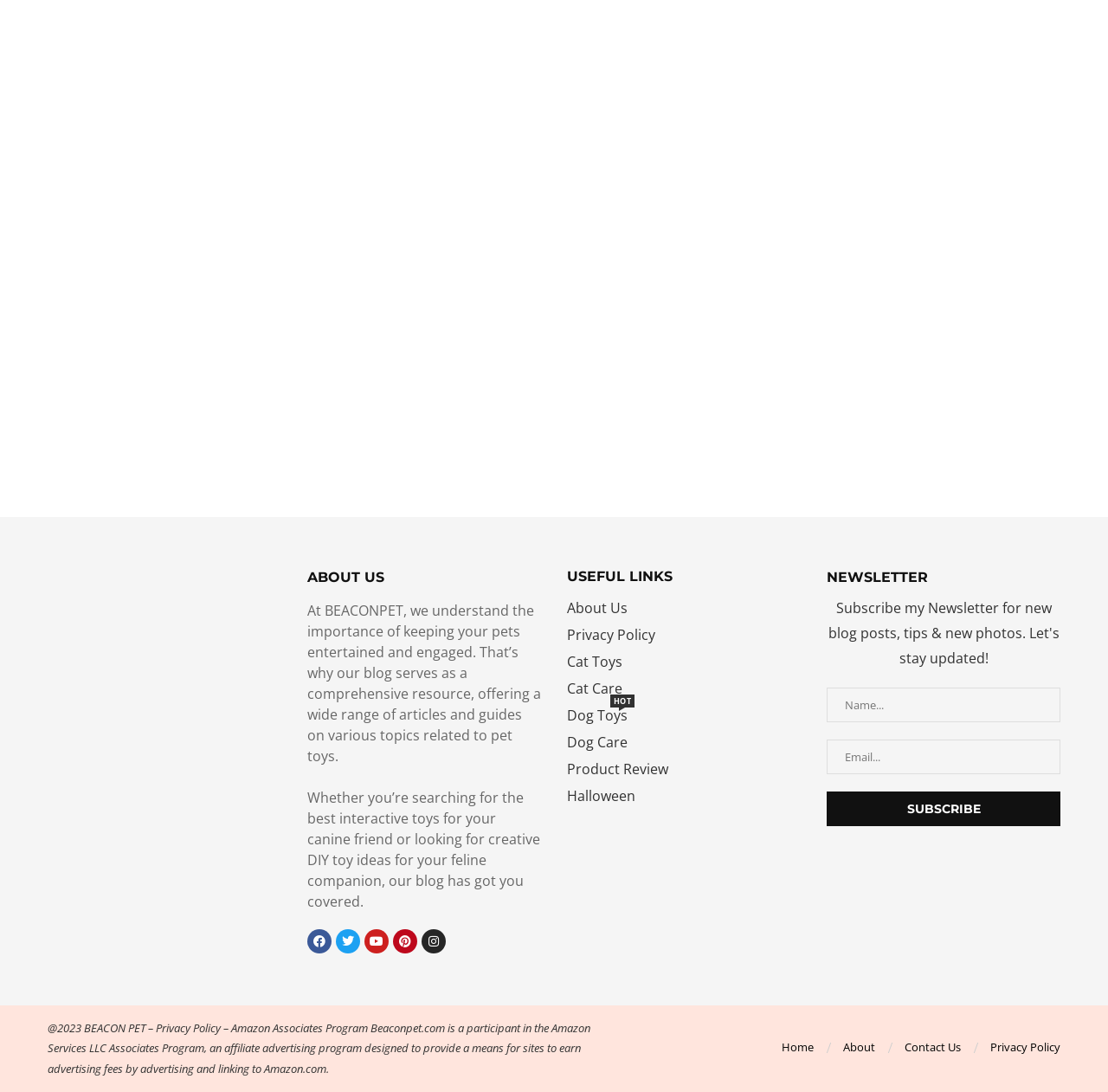Use a single word or phrase to answer the question: 
What is the name of the pet-related website?

BEACONPET